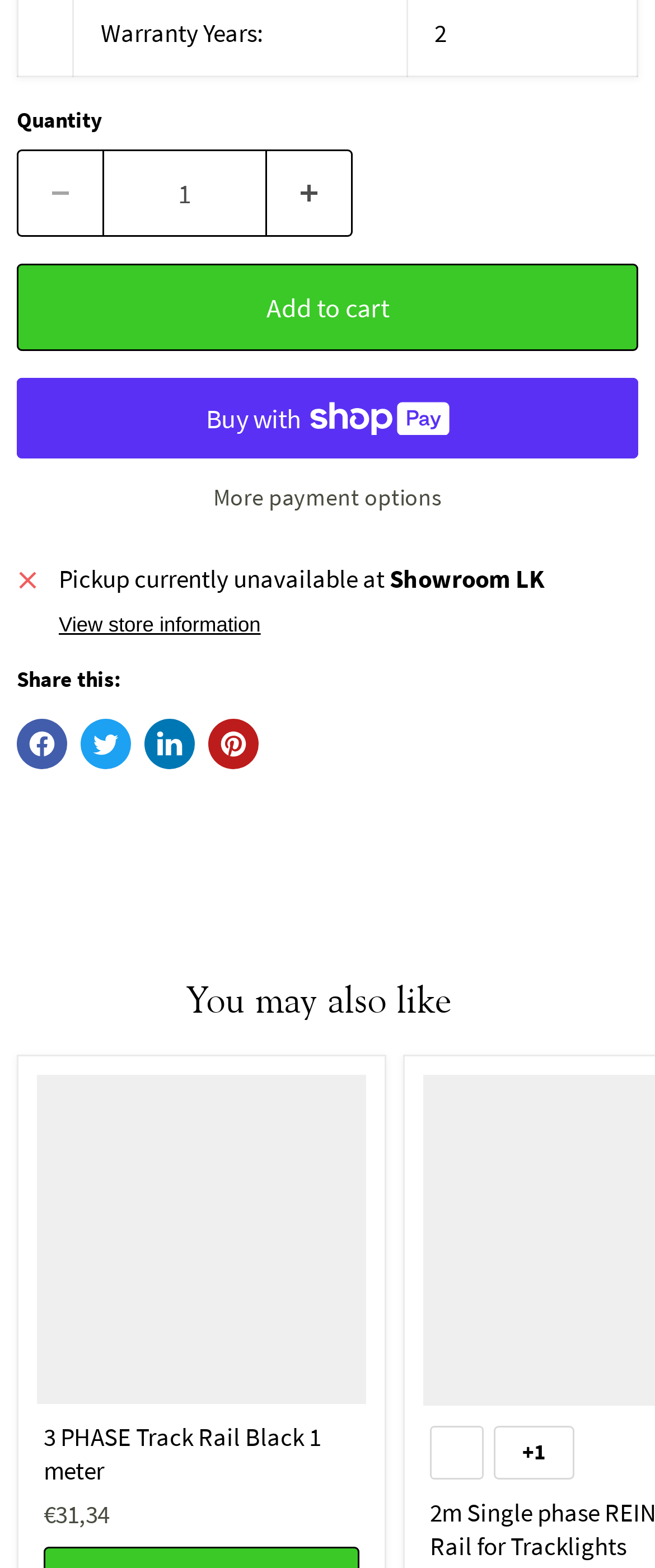Please give a one-word or short phrase response to the following question: 
What is the minimum quantity that can be ordered?

1